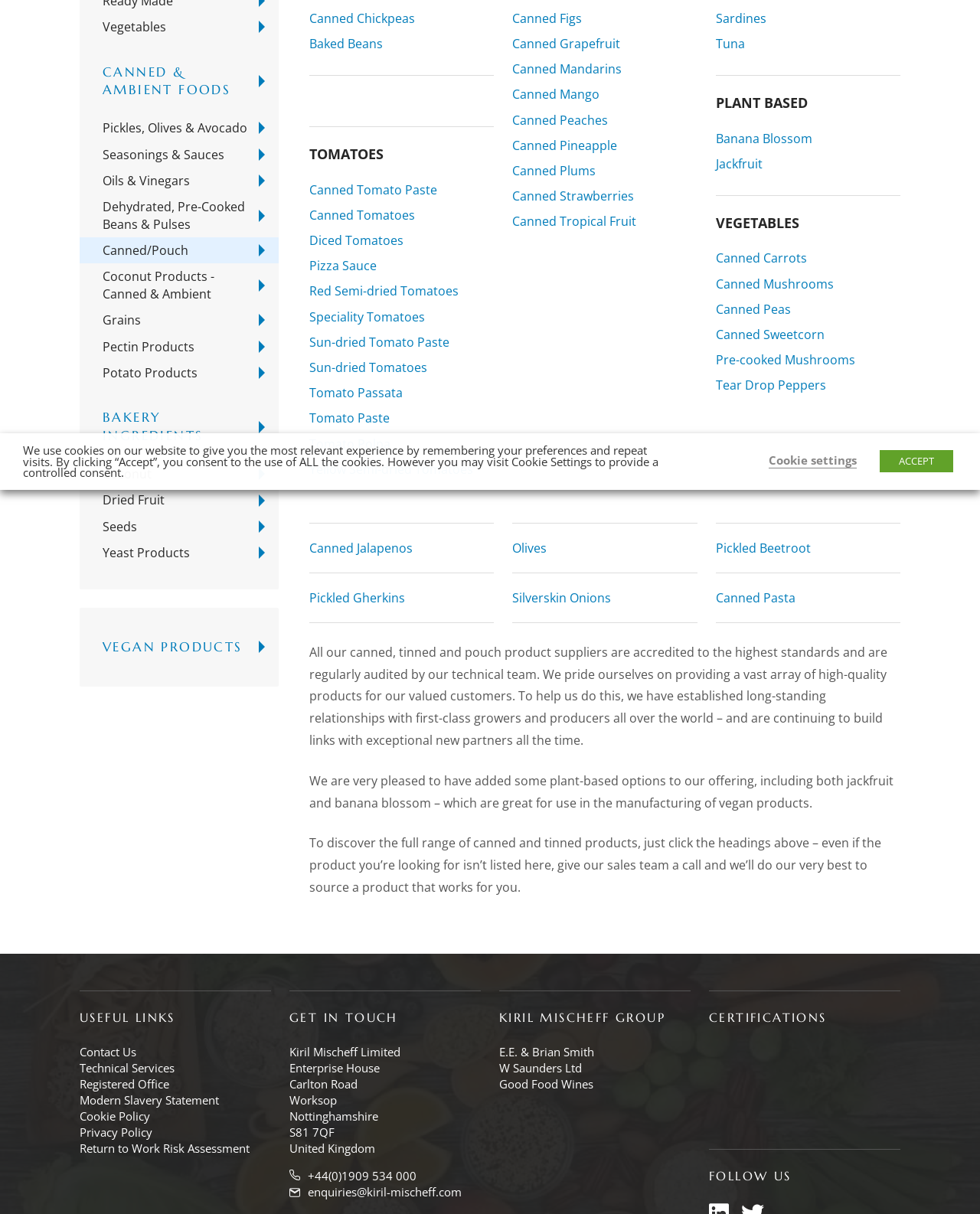Given the description "+44(0)1909 534 000", determine the bounding box of the corresponding UI element.

[0.295, 0.962, 0.491, 0.975]